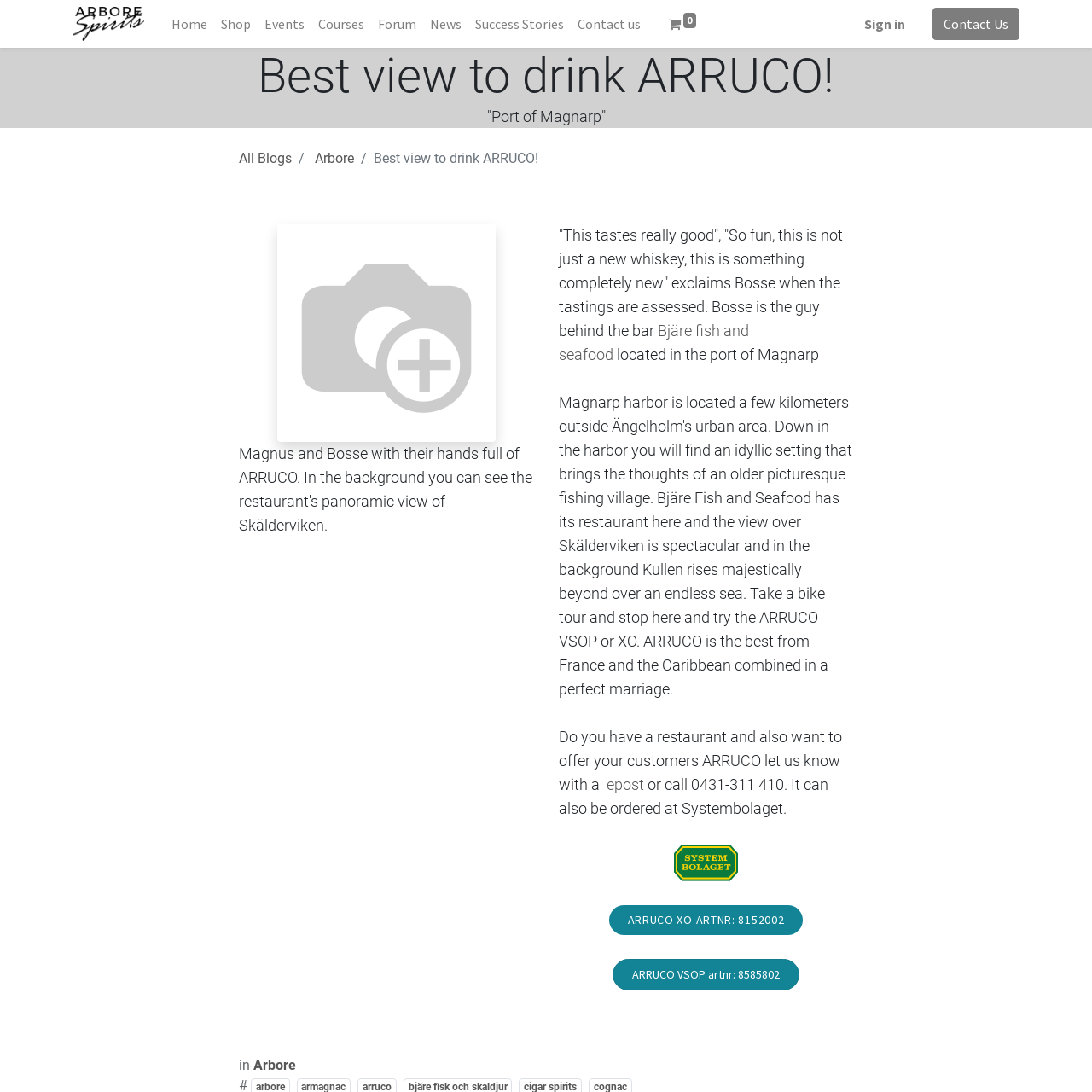Give the bounding box coordinates for this UI element: "ARRUCO VSOP artnr: 8585802". The coordinates should be four float numbers between 0 and 1, arranged as [left, top, right, bottom].

[0.561, 0.878, 0.732, 0.907]